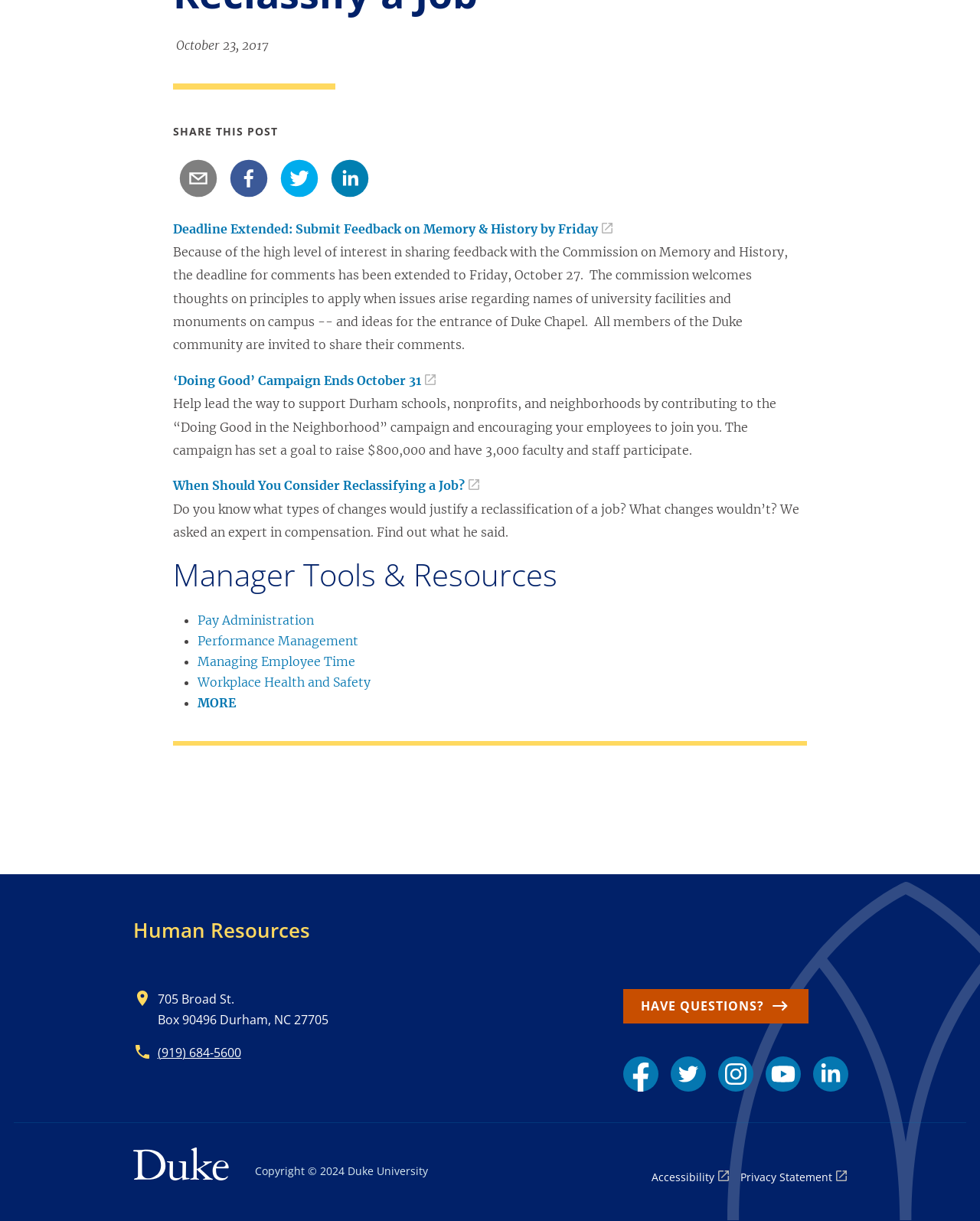Using the description "aria-label="Facebook link" title="Facebook link"", predict the bounding box of the relevant HTML element.

[0.636, 0.865, 0.672, 0.894]